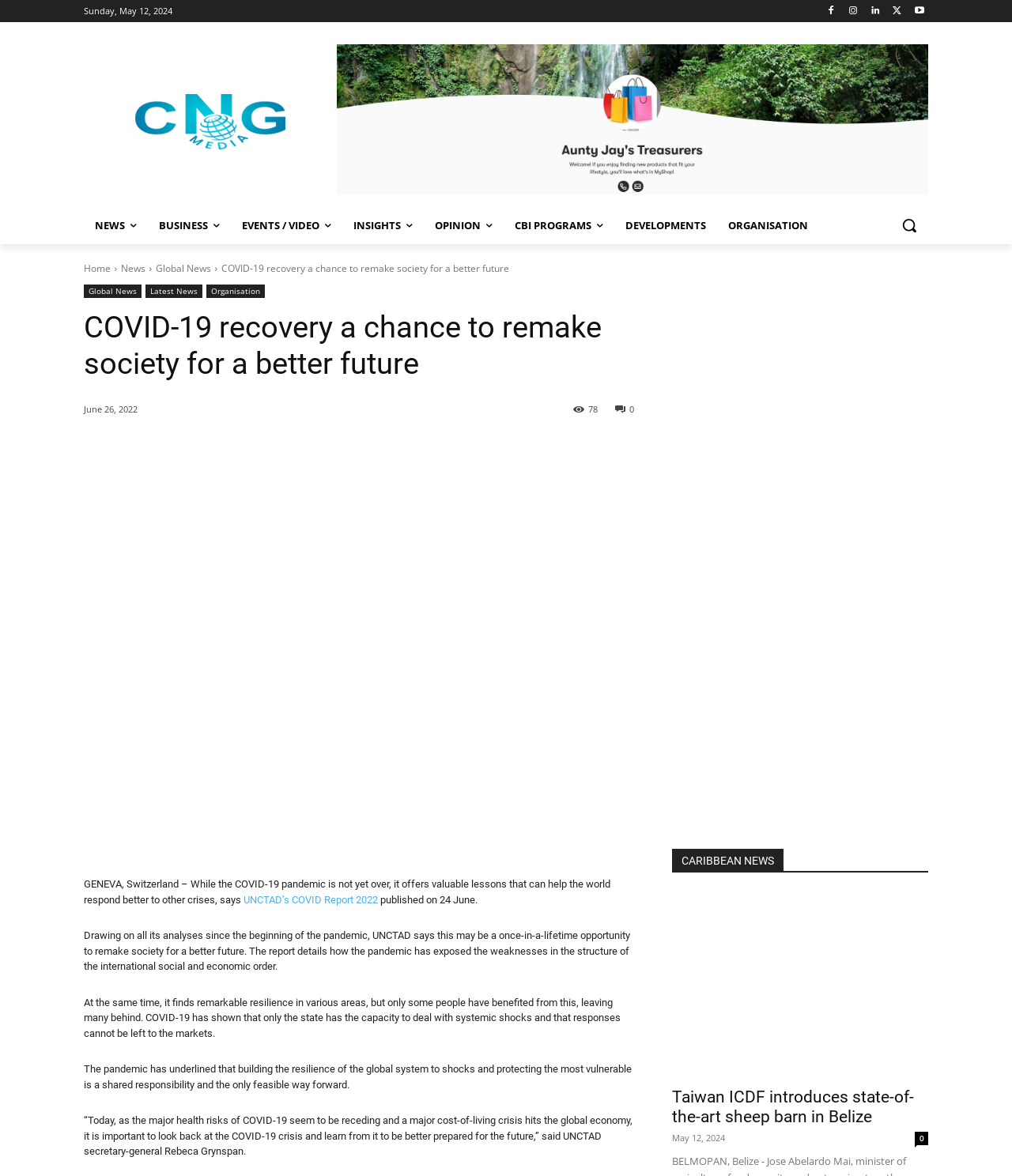Determine the bounding box coordinates for the clickable element required to fulfill the instruction: "Search for something". Provide the coordinates as four float numbers between 0 and 1, i.e., [left, top, right, bottom].

[0.88, 0.175, 0.917, 0.208]